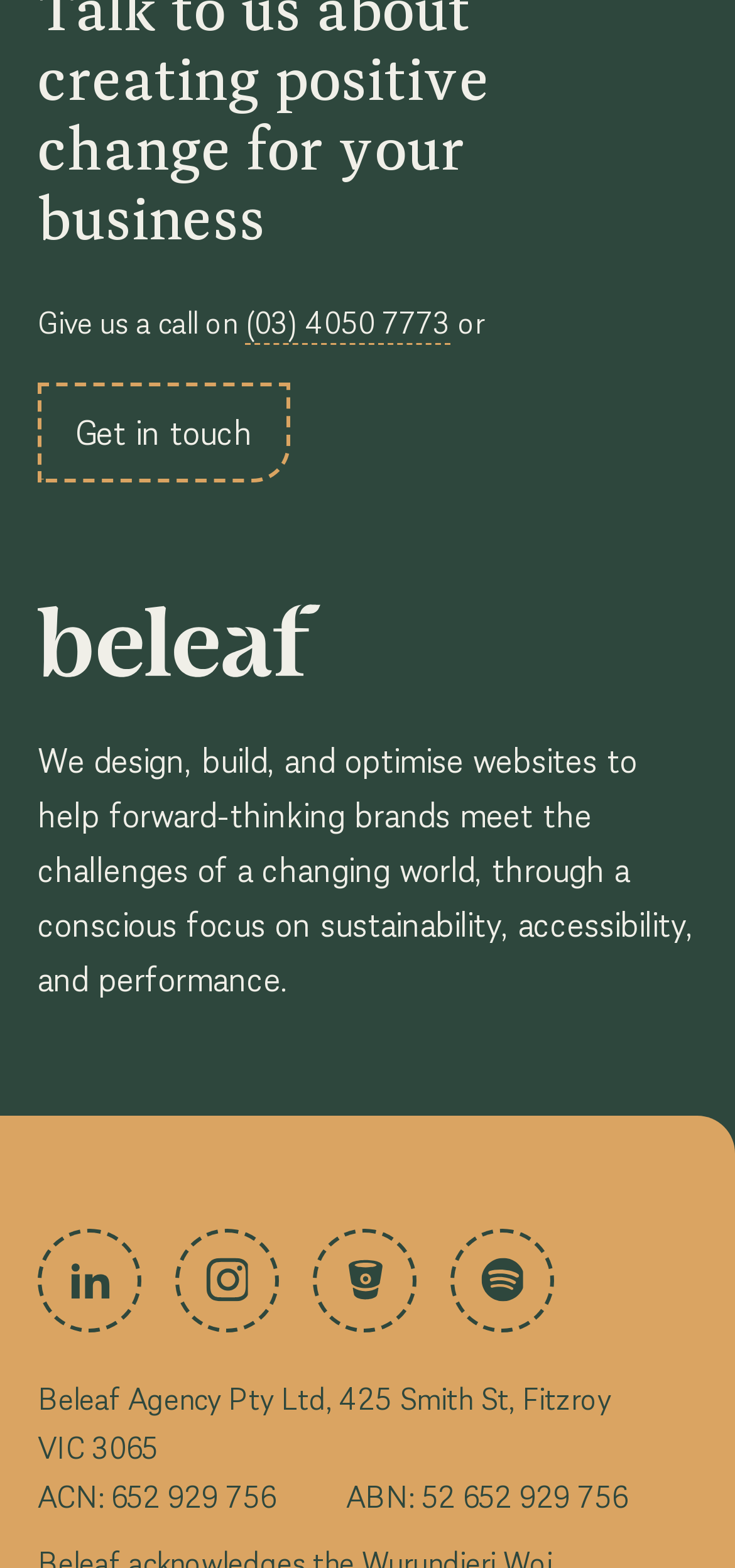Identify and provide the bounding box for the element described by: "(03) 4050 7773".

[0.333, 0.188, 0.613, 0.219]